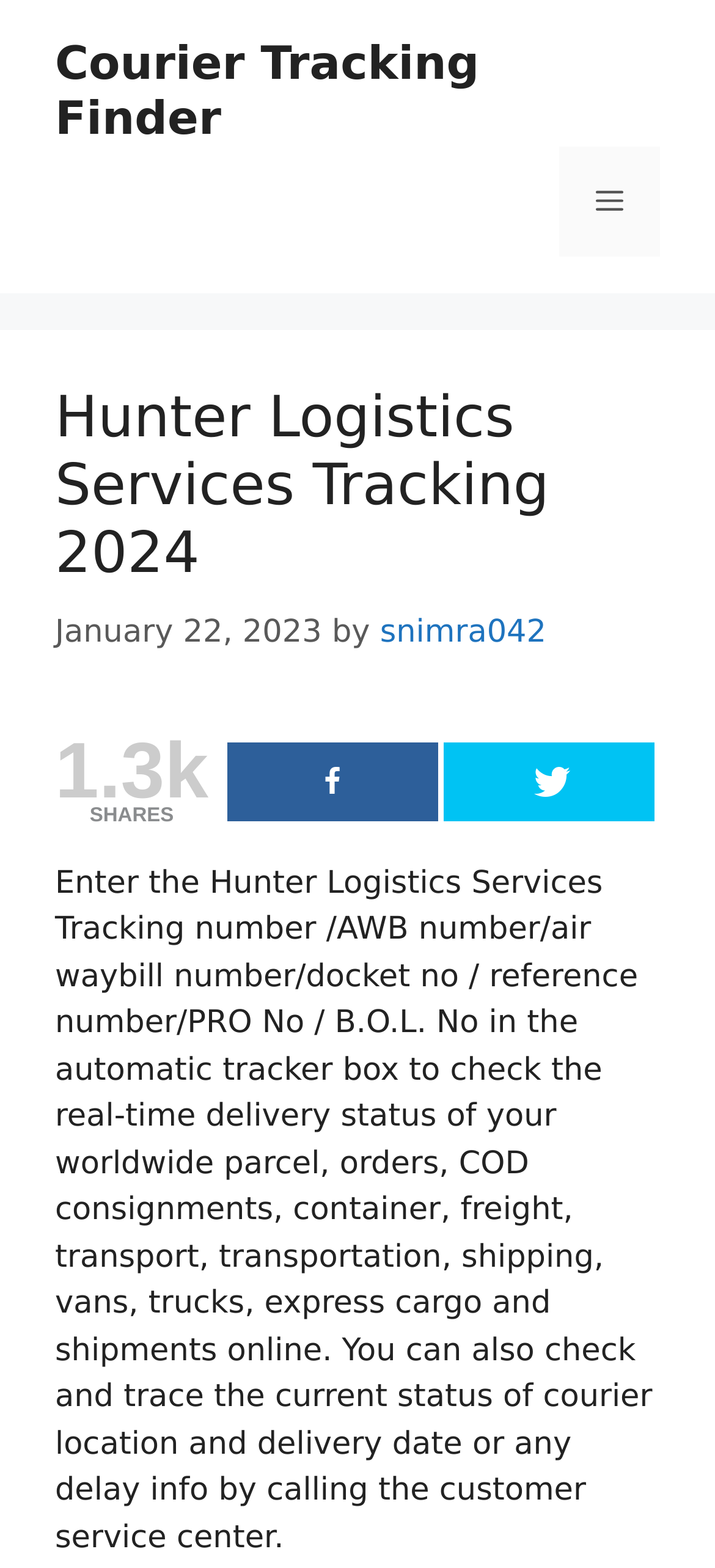Provide a thorough description of this webpage.

The webpage is focused on Hunter Logistics Services Tracking, with a prominent banner at the top that spans the entire width of the page. Below the banner, there is a navigation section with a mobile toggle button on the right side, which controls the primary menu. 

On the left side of the navigation section, there is a link to "Courier Tracking Finder" and a header that displays the title "Hunter Logistics Services Tracking 2024". Below the title, there is a time stamp showing the date "January 22, 2023", followed by the text "by" and a link to "snimra042". 

Further down, there is a section with a static text "1.3k" and another text "SHARES" on the left side, accompanied by two links on the right side, one for sharing and another for tweeting. 

The main content of the page is a paragraph of text that provides instructions on how to track parcels, orders, and shipments using the Hunter Logistics Services Tracking system. The text is located at the bottom of the page, spanning almost the entire width.